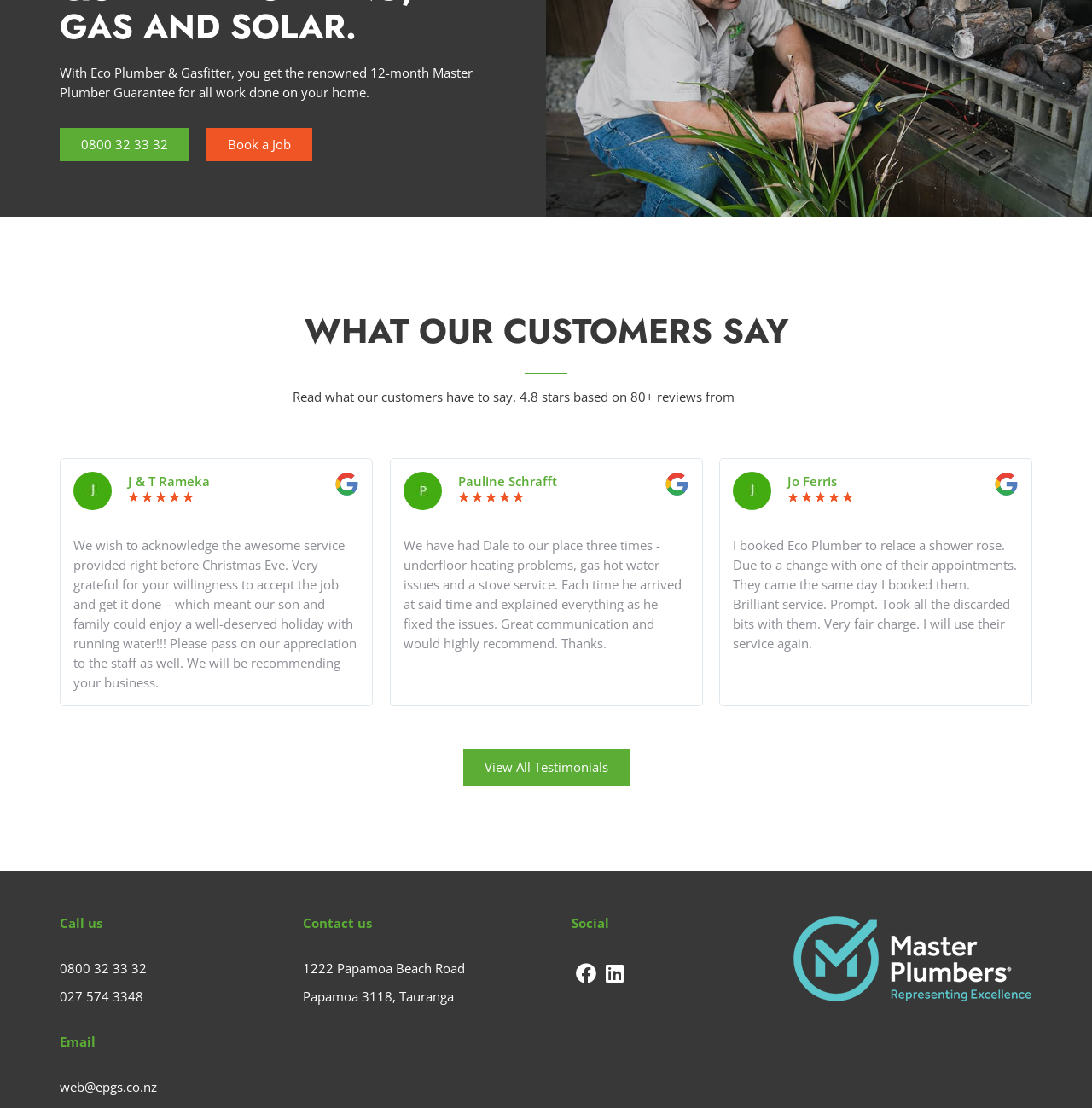How many testimonials are shown on the page?
Using the image provided, answer with just one word or phrase.

3